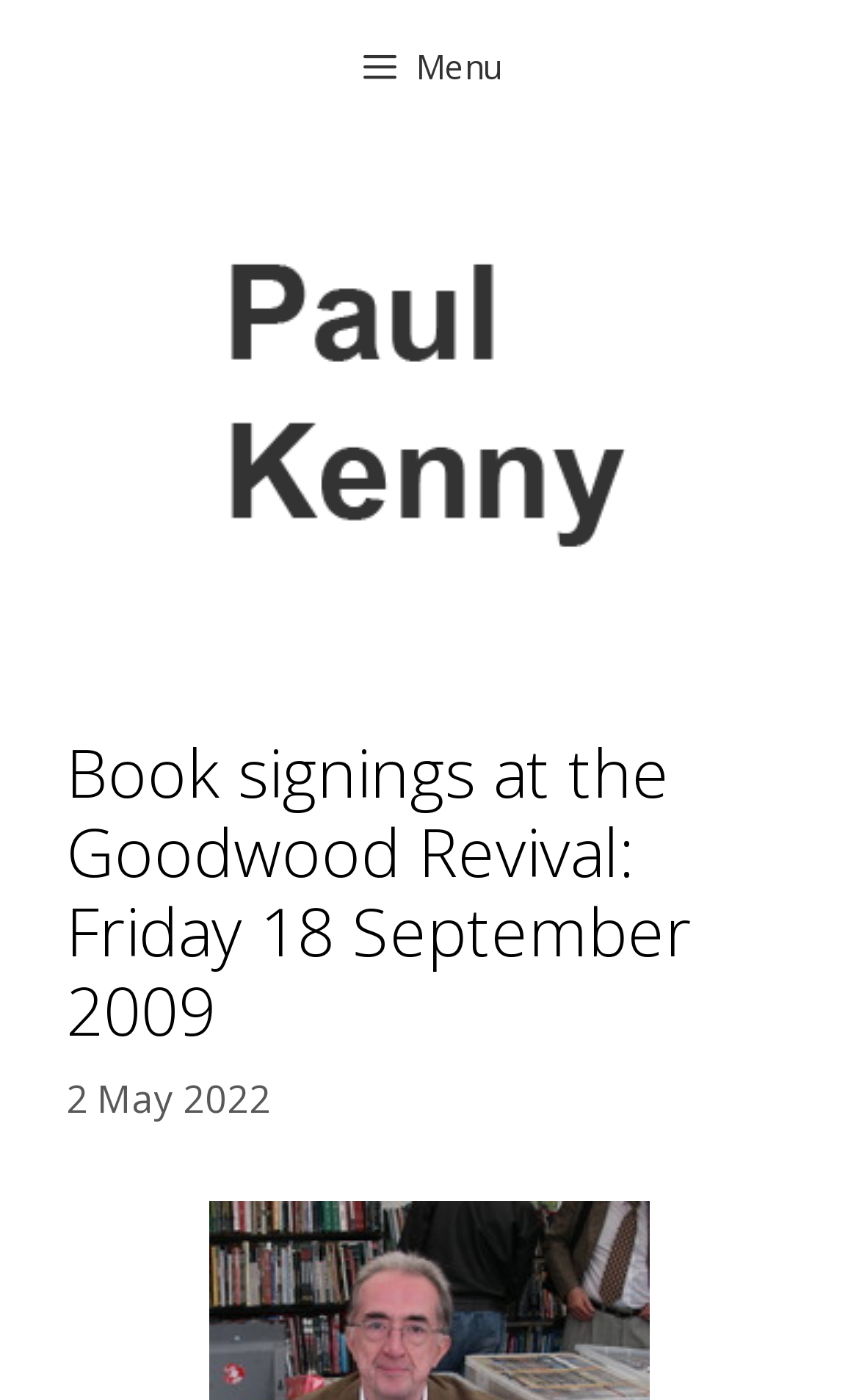What is the name of the person on the website?
Using the details from the image, give an elaborate explanation to answer the question.

The name of the person on the website can be found on the banner section, where there is a link with the text 'Paul Kenny' and an image with the same name.